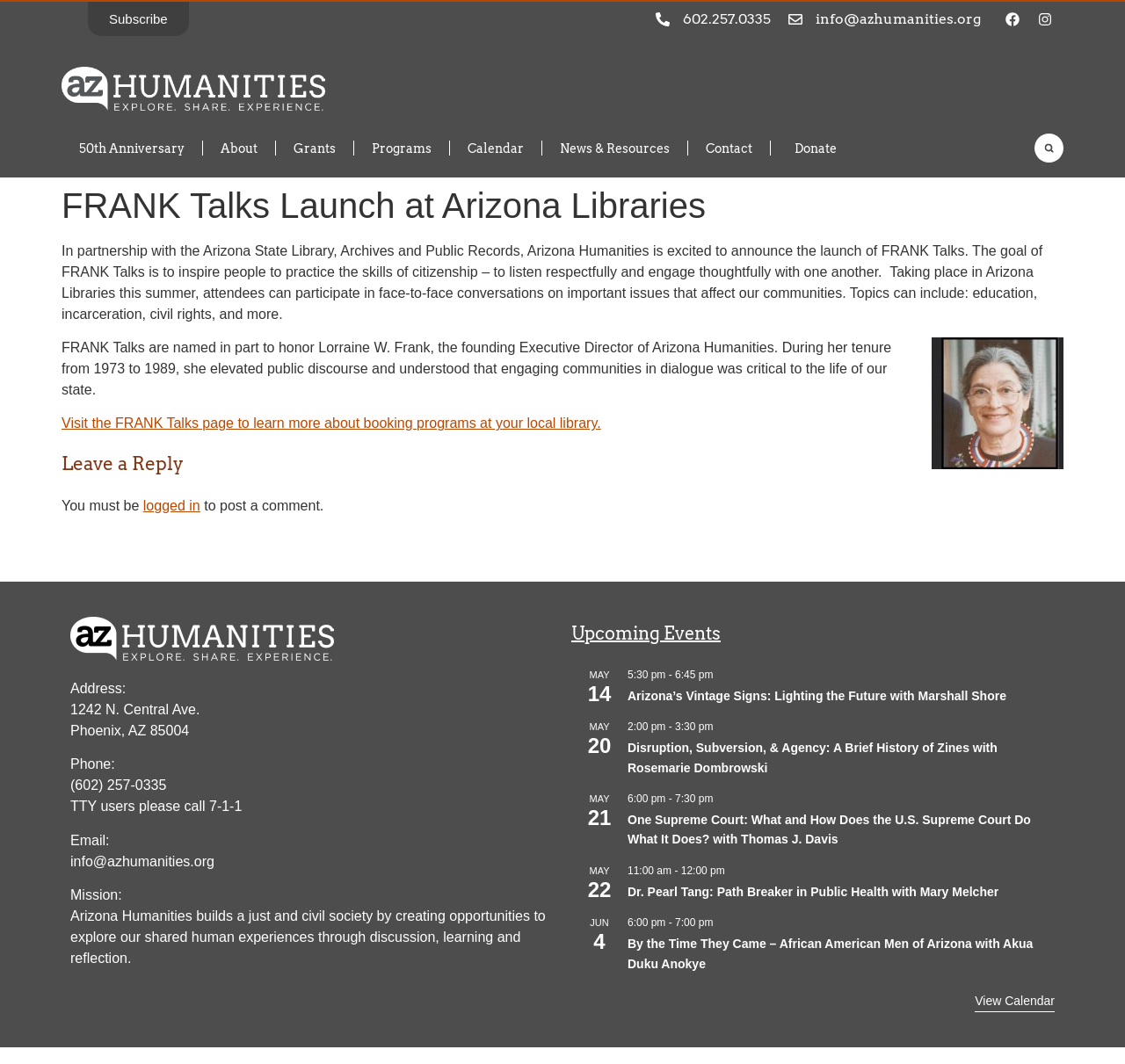Locate the bounding box coordinates of the element I should click to achieve the following instruction: "View upcoming events".

[0.508, 0.58, 0.938, 0.611]